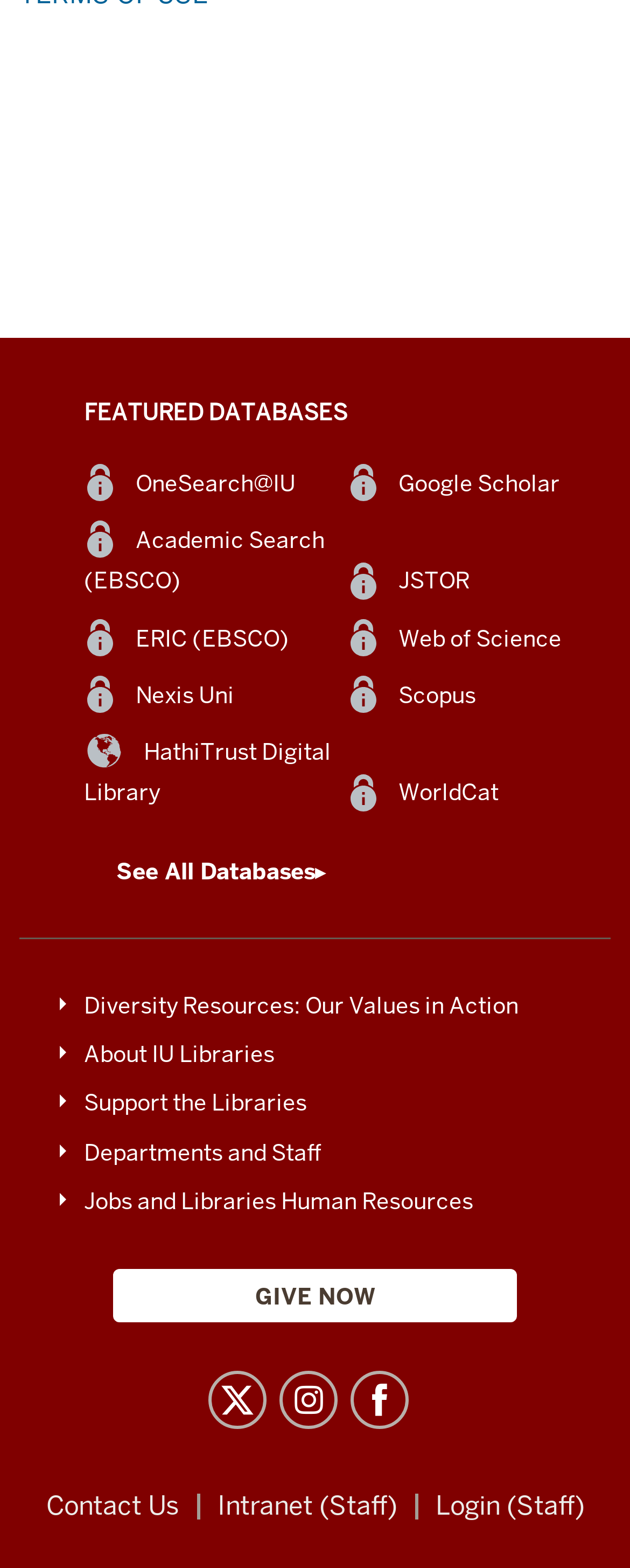What is the last link in the Colophon section?
Using the visual information, answer the question in a single word or phrase.

Login (Staff)